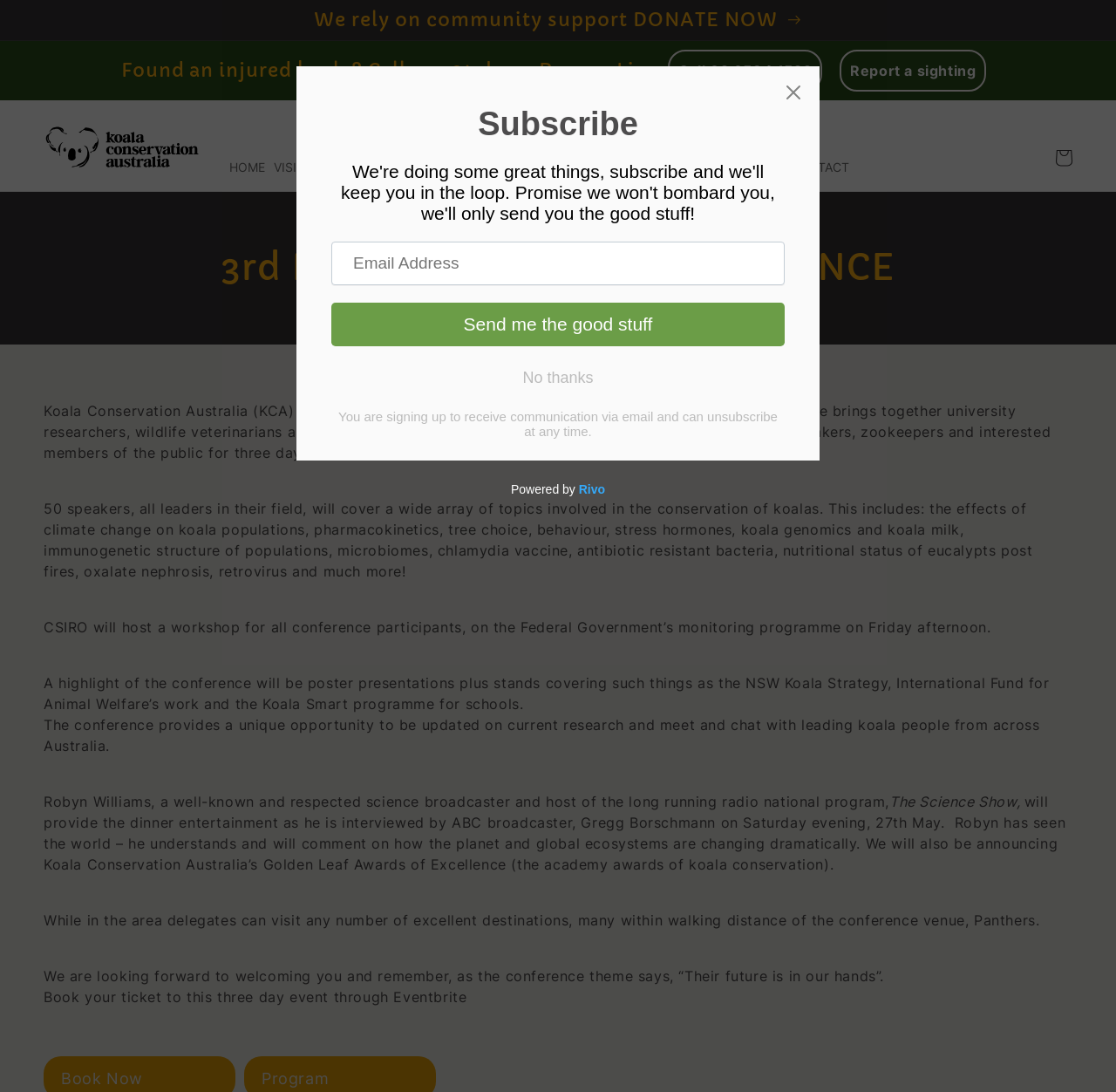Kindly provide the bounding box coordinates of the section you need to click on to fulfill the given instruction: "Donate to support koala conservation".

[0.0, 0.0, 1.0, 0.037]